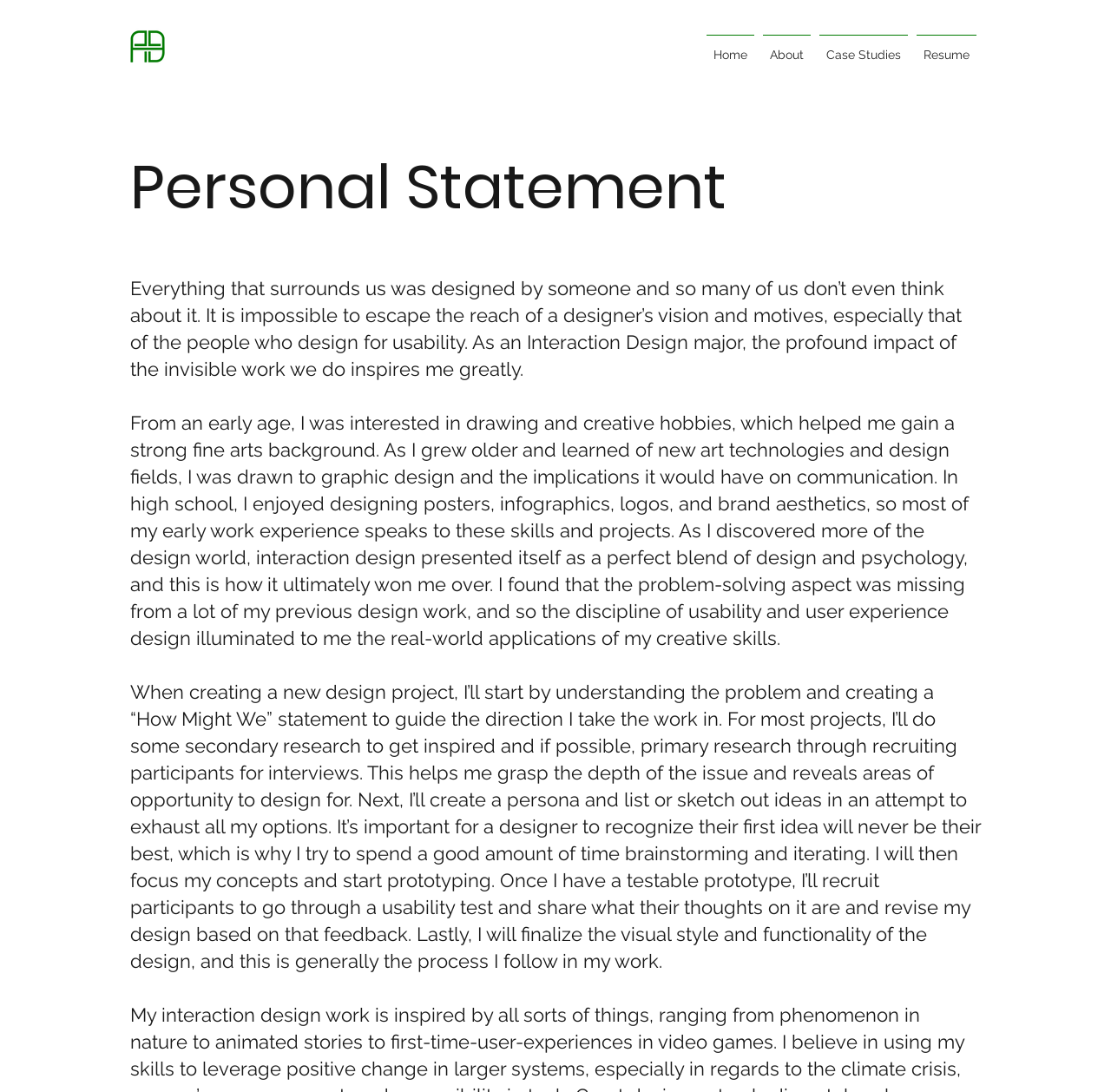What is the purpose of creating a 'How Might We' statement?
Refer to the image and provide a thorough answer to the question.

The purpose of creating a 'How Might We' statement is to guide the direction of the work and provide a clear understanding of the problem to be solved, which helps the designer to focus their efforts and create a more effective solution.